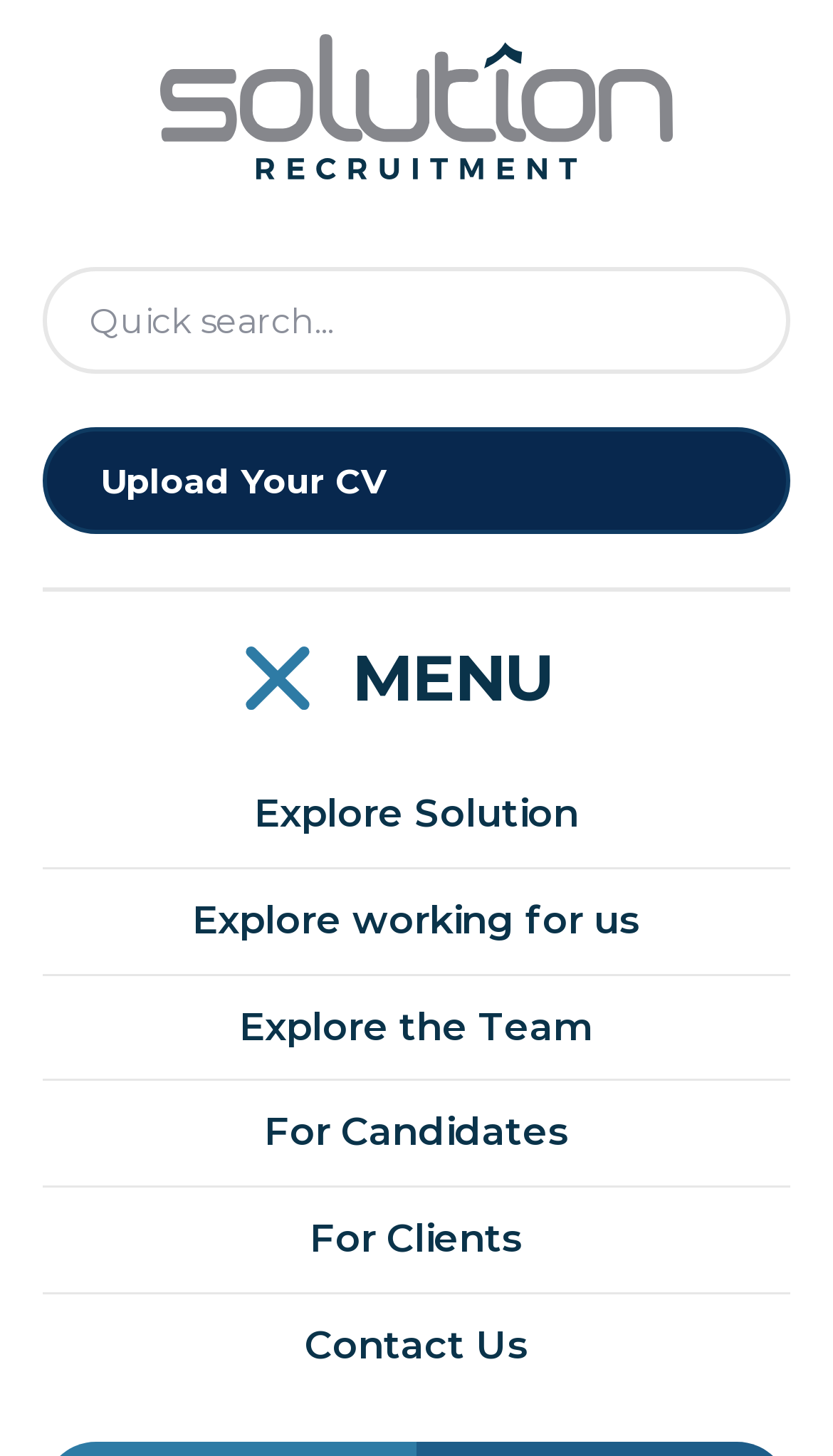Answer succinctly with a single word or phrase:
How many main navigation links are there?

6